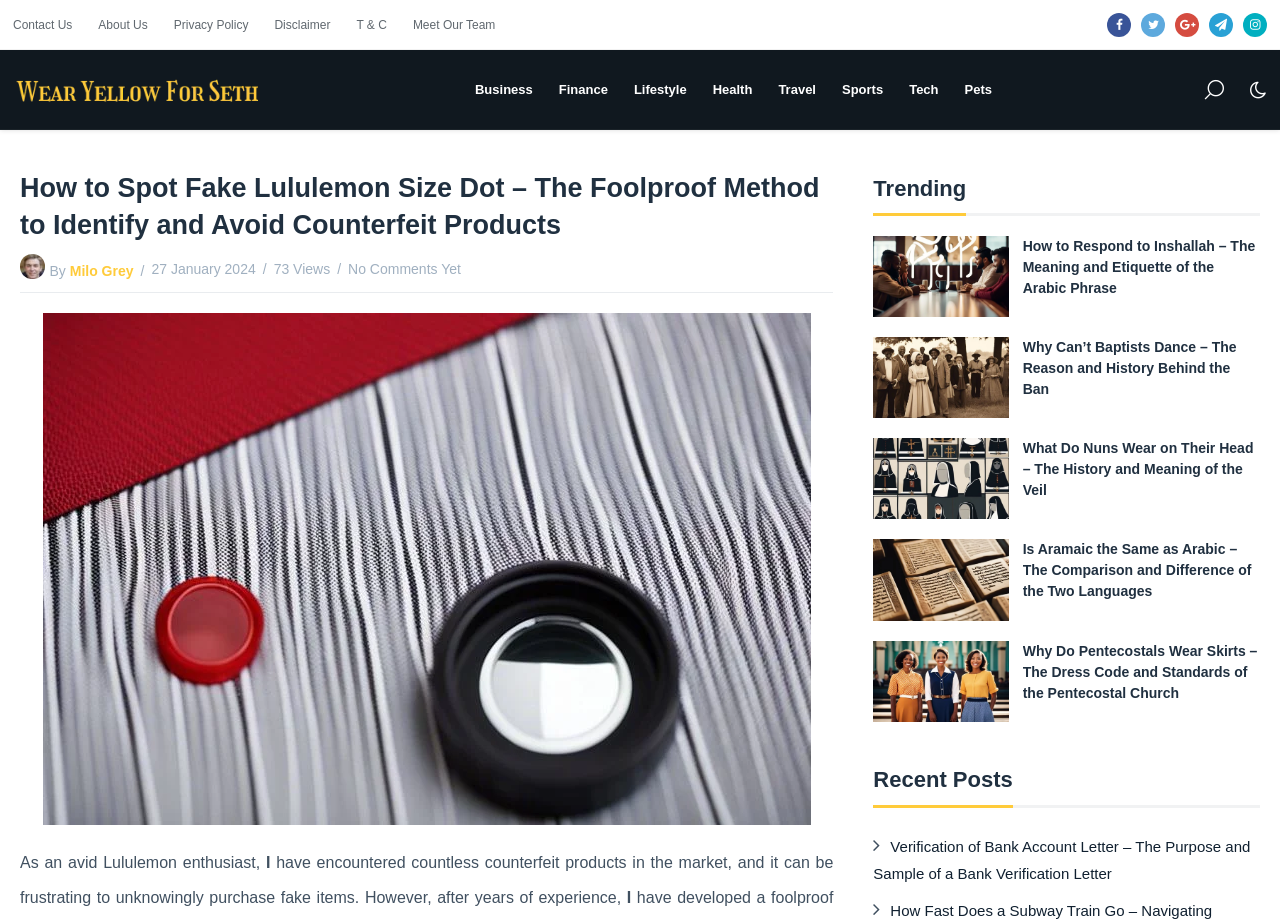Please locate the clickable area by providing the bounding box coordinates to follow this instruction: "Click on the 'Contact Us' link".

[0.0, 0.0, 0.067, 0.054]